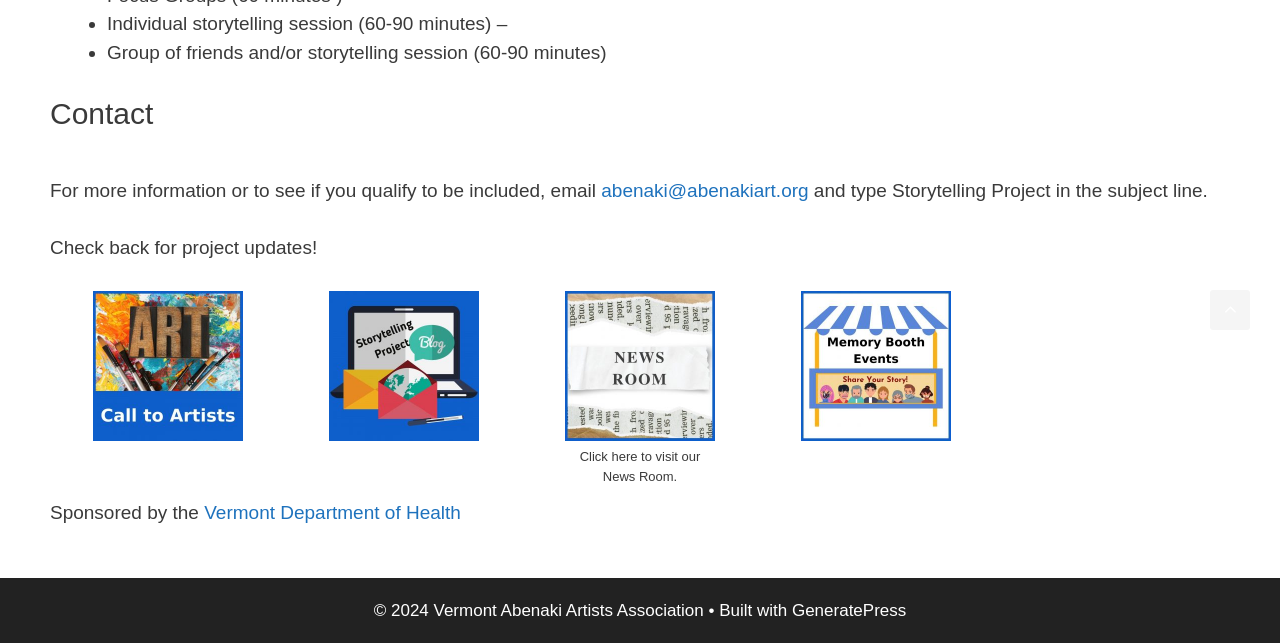How can one get more information about the project?
Answer the question in a detailed and comprehensive manner.

The webpage provides an email address, 'abenaki@abenakiart.org', which one can use to get more information about the project, as indicated by the text 'For more information or to see if you qualify to be included, email'.